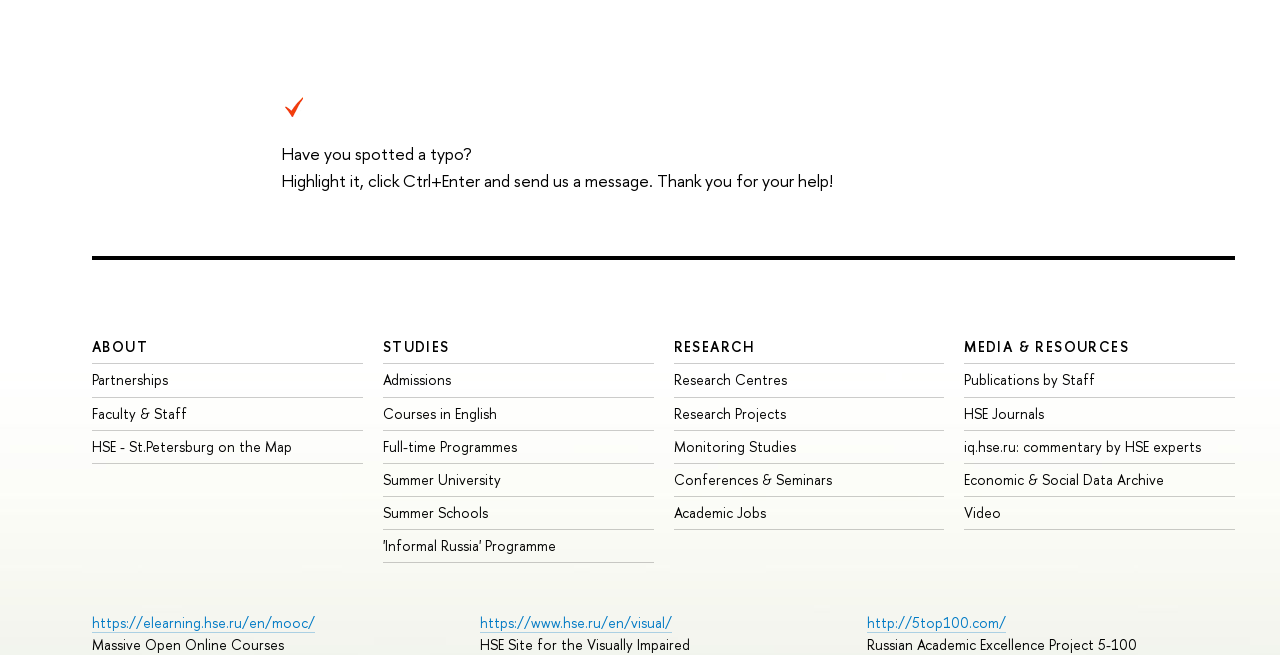Highlight the bounding box coordinates of the element you need to click to perform the following instruction: "Increase text size."

None